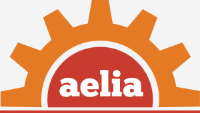What is the font color of the word 'aelia'?
Based on the image, answer the question in a detailed manner.

The word 'aelia' is displayed in a clean, modern font in white, making it stand out against the red background, which implies that the font color of the word 'aelia' is white.